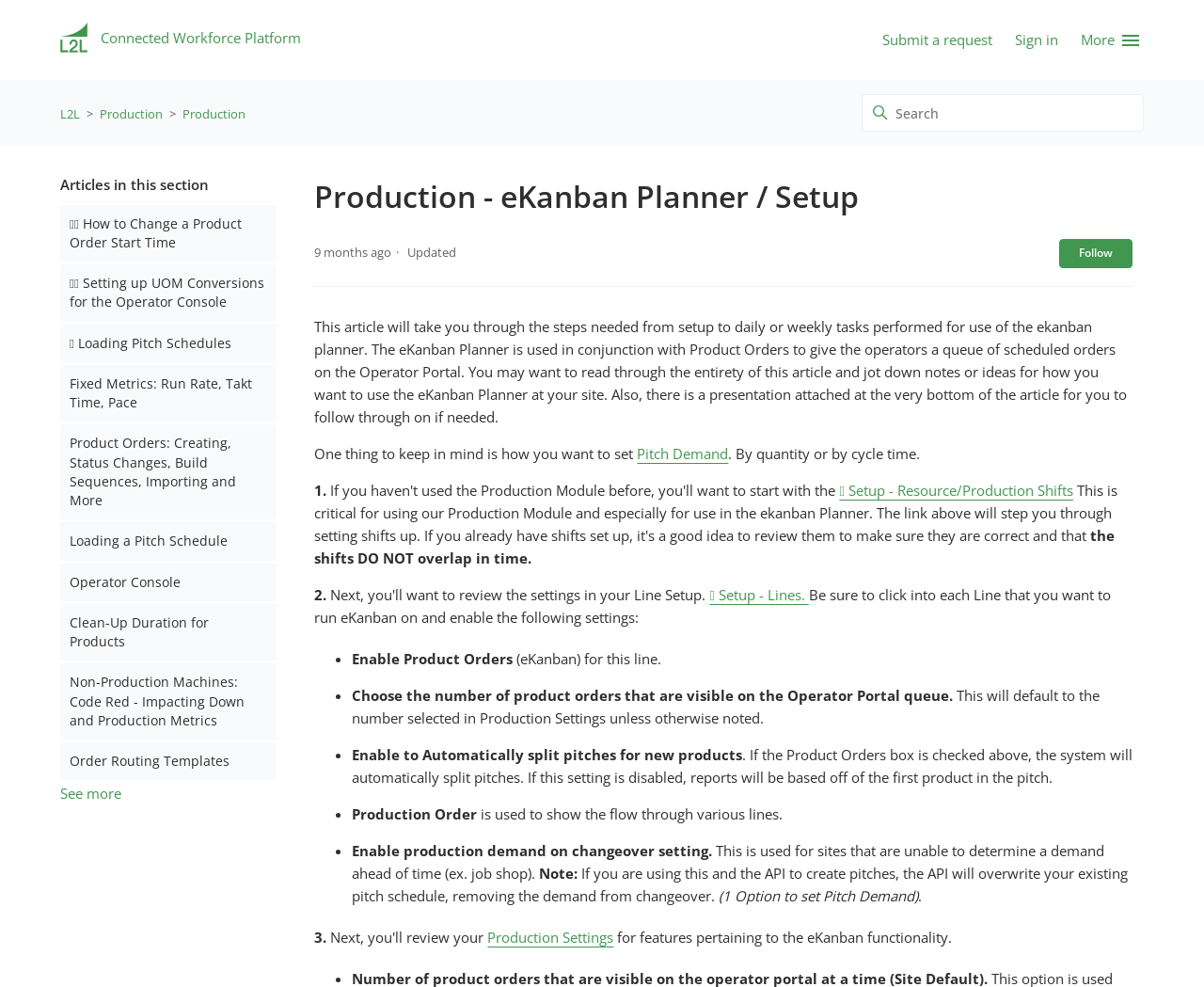Craft a detailed narrative of the webpage's structure and content.

This webpage is about the eKanban Planner setup and its daily or weekly tasks. At the top, there is a navigation bar with links to the L2L Help Center home page, Submit a request, Sign in, and More. Below the navigation bar, there is a header section with a title "Production - eKanban Planner / Setup" and a timestamp "2023-09-07 14:39" indicating when the article was updated.

The main content of the webpage is divided into sections, each with a numbered title. The first section explains the purpose of the eKanban Planner and how it is used in conjunction with Product Orders. There is a presentation attached at the bottom of the article for further reference.

The second section discusses how to set up the eKanban Planner, including setting up resource and production shifts, lines, and production settings. There are links to related articles, such as "Setup - Resource/Production Shifts" and "Setup - Lines". The section also provides a list of settings to enable, including enabling product orders, choosing the number of product orders visible on the Operator Portal queue, and enabling automatic pitch splitting for new products.

The third section is about production settings, with a link to the "Production Settings" article. There is also a note about using the API to create pitches and how it affects the pitch schedule.

Throughout the webpage, there are several links to related articles and a search bar at the top right corner. There are also images and icons, including a home page icon and a search icon.